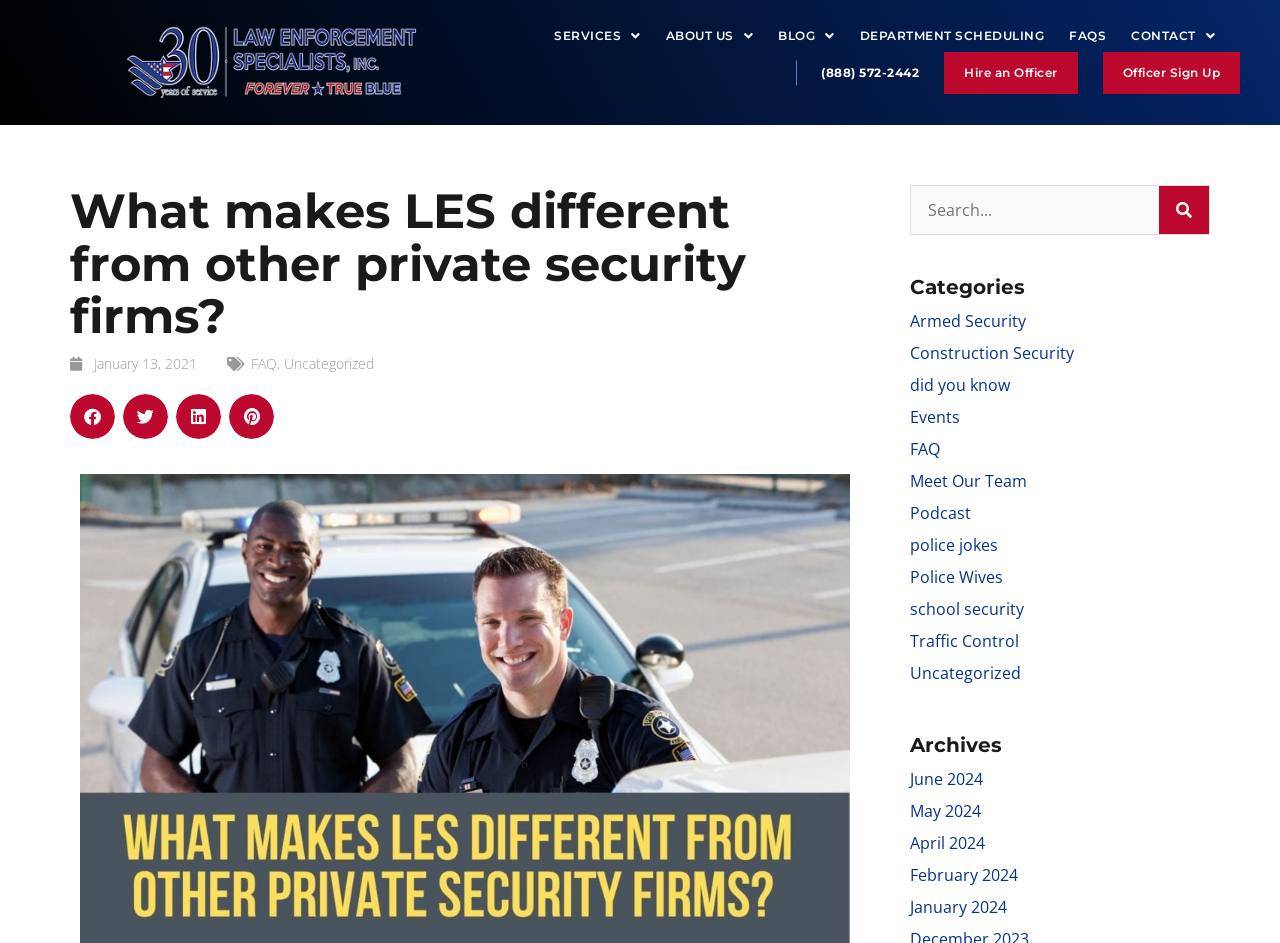Locate the bounding box coordinates of the area that needs to be clicked to fulfill the following instruction: "Contact Law Enforcement Specialists". The coordinates should be in the format of four float numbers between 0 and 1, namely [left, top, right, bottom].

[0.884, 0.021, 0.949, 0.055]